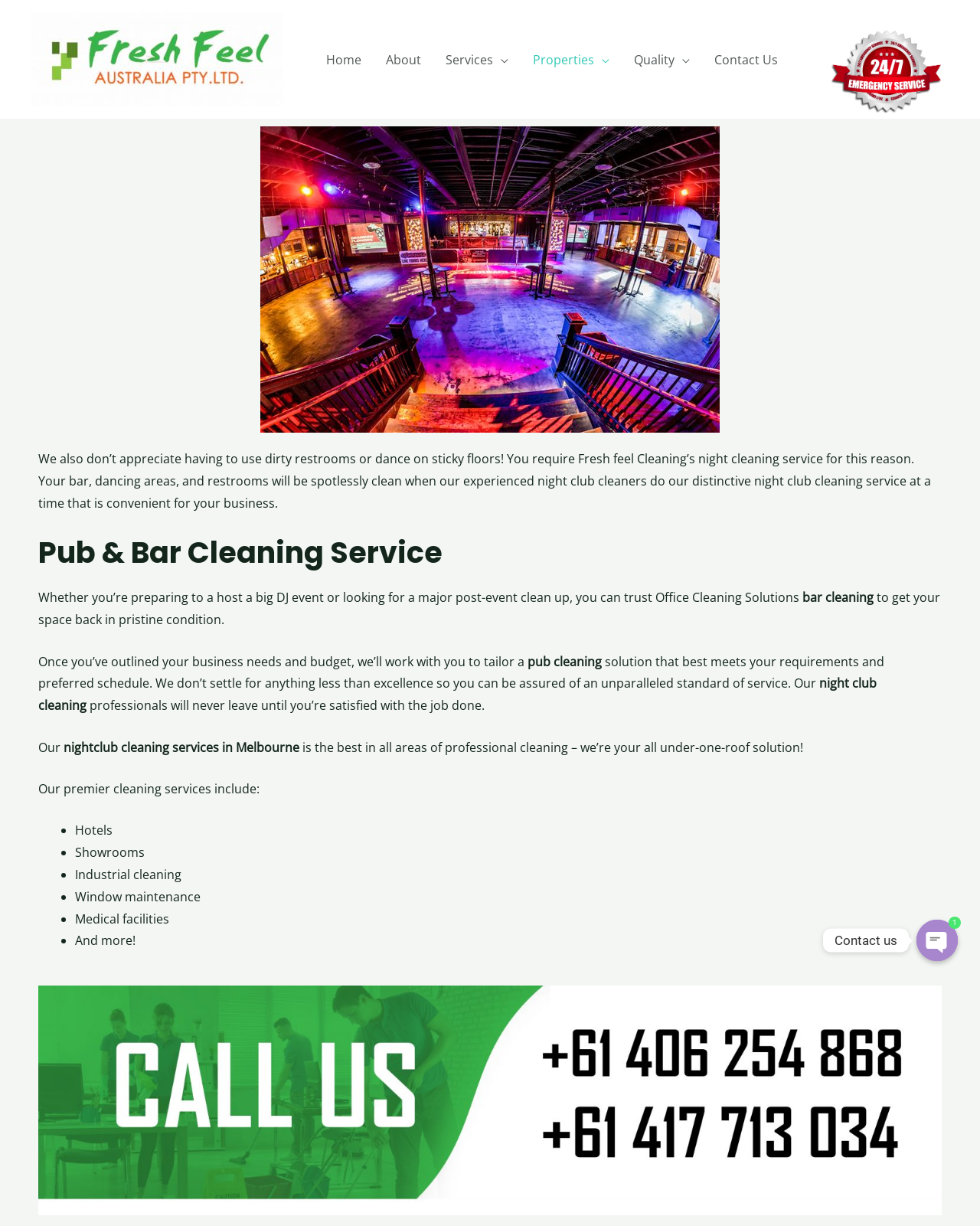Provide a brief response to the question below using a single word or phrase: 
What is the goal of the cleaning service?

To provide an unparalleled standard of service